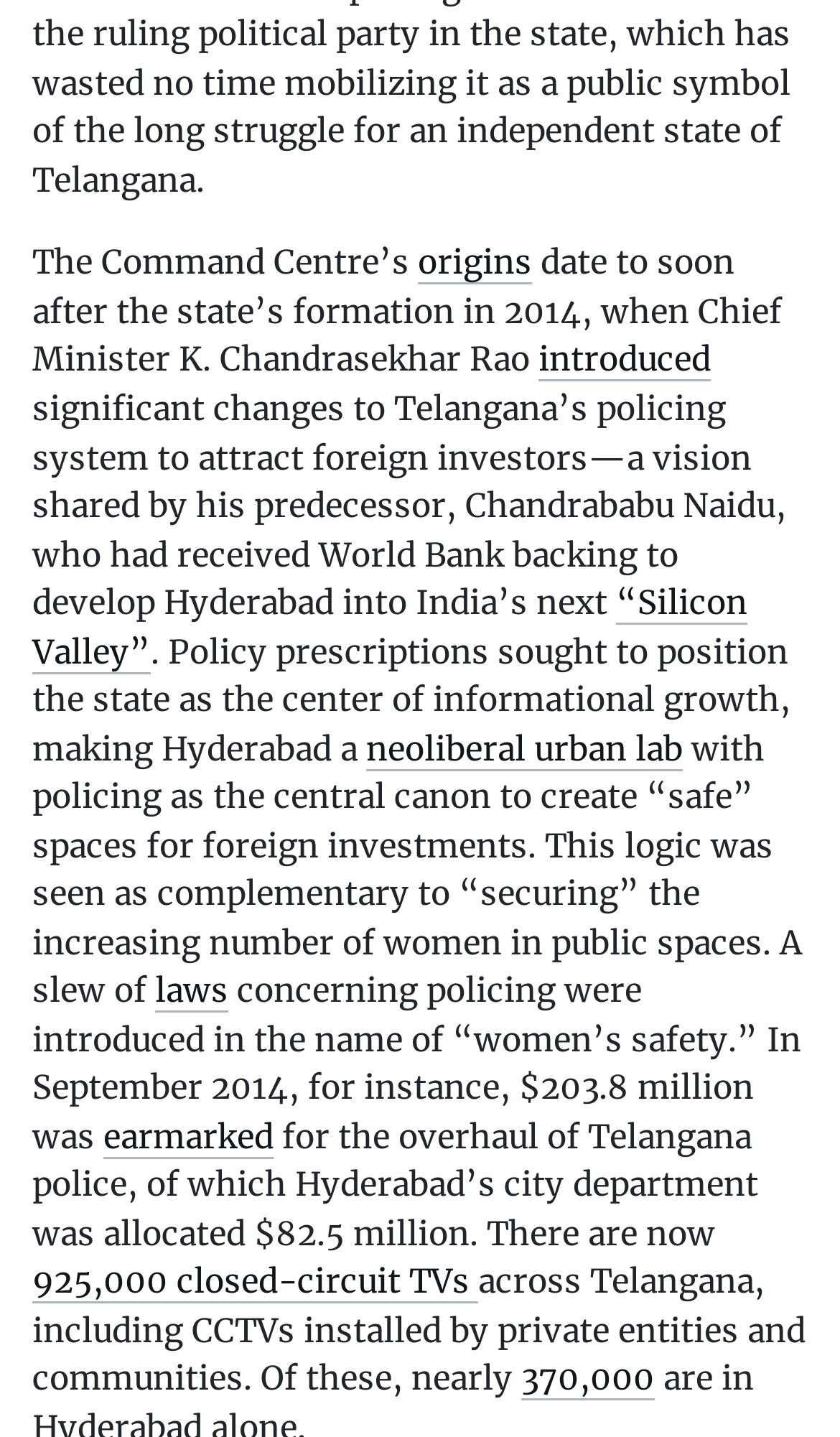Please provide a short answer using a single word or phrase for the question:
What is the amount allocated for the overhaul of Telangana police?

$203.8 million